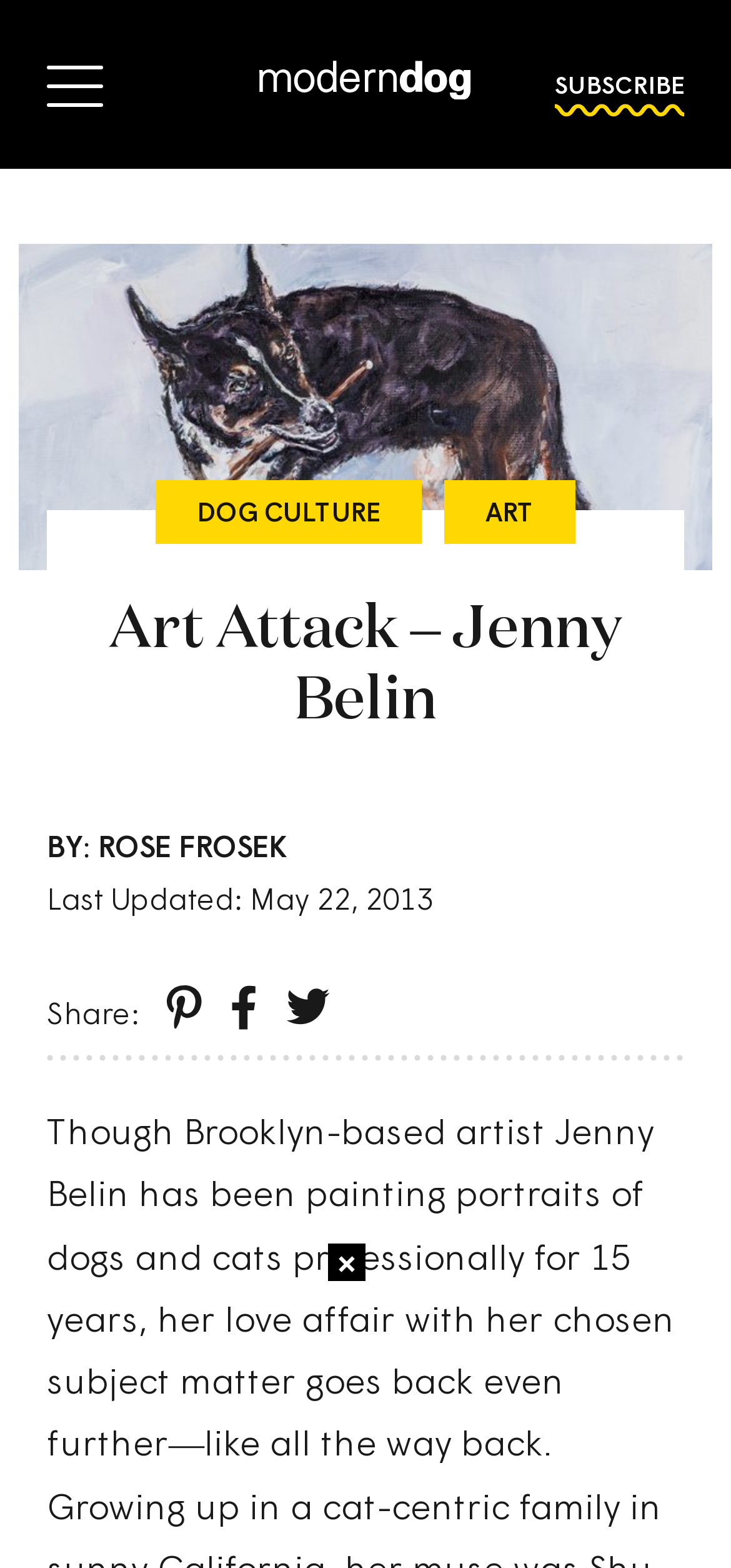Given the description Dog Culture, predict the bounding box coordinates of the UI element. Ensure the coordinates are in the format (top-left x, top-left y, bottom-right x, bottom-right y) and all values are between 0 and 1.

[0.213, 0.307, 0.577, 0.347]